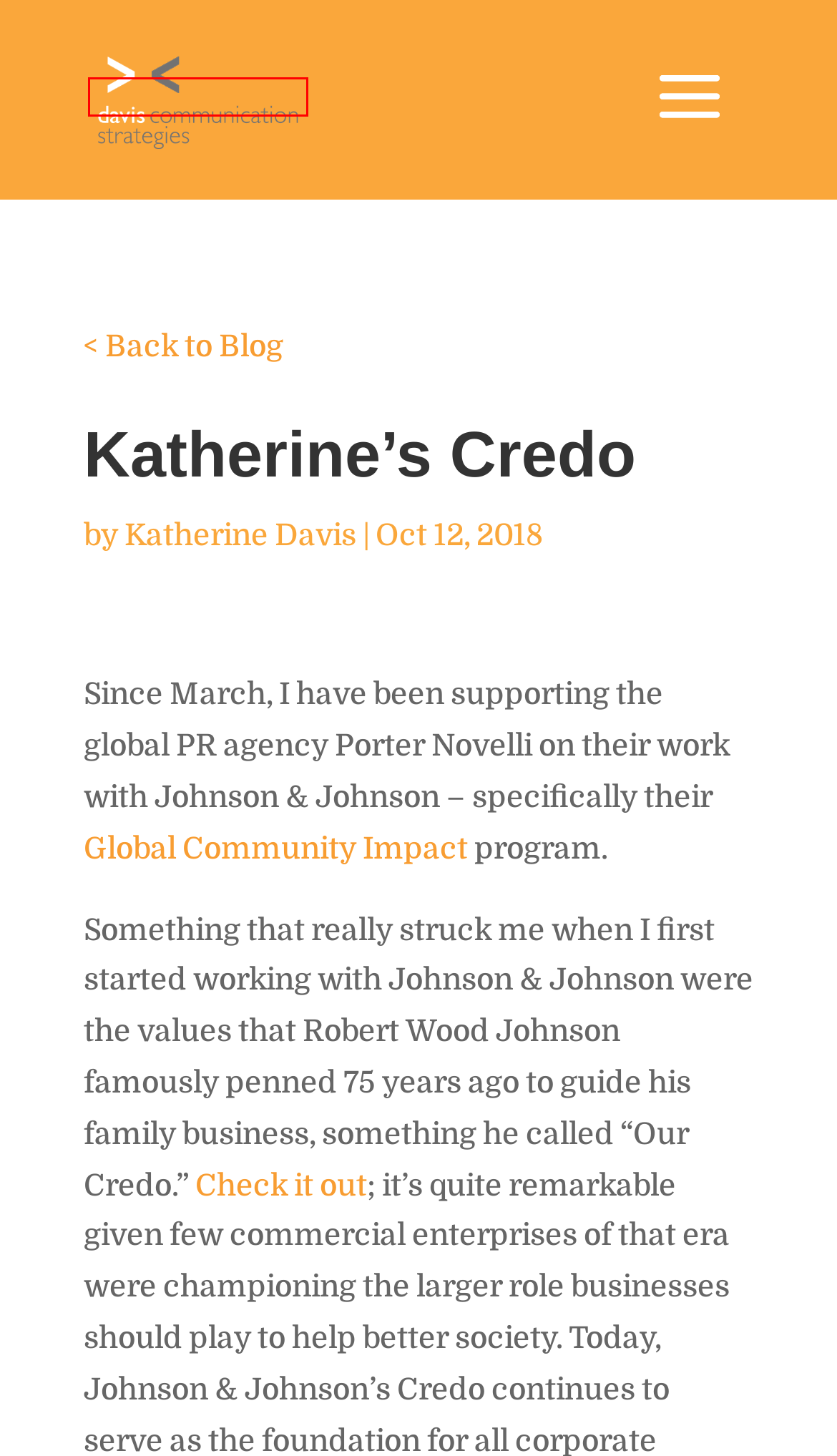Examine the screenshot of a webpage with a red bounding box around an element. Then, select the webpage description that best represents the new page after clicking the highlighted element. Here are the descriptions:
A. January 2019 - Davis Communication Strategies
B. September 2020 - Davis Communication Strategies
C. Everyone Is “Zoomed” Out…Right? - Davis Communication Strategies
D. April 2020 - Davis Communication Strategies
E. November 2020 - Davis Communication Strategies
F. Congratulations WFP! - Davis Communication Strategies
G. Davis Communication Strategies | Your PR Partner
H. October 2018 - Davis Communication Strategies

G